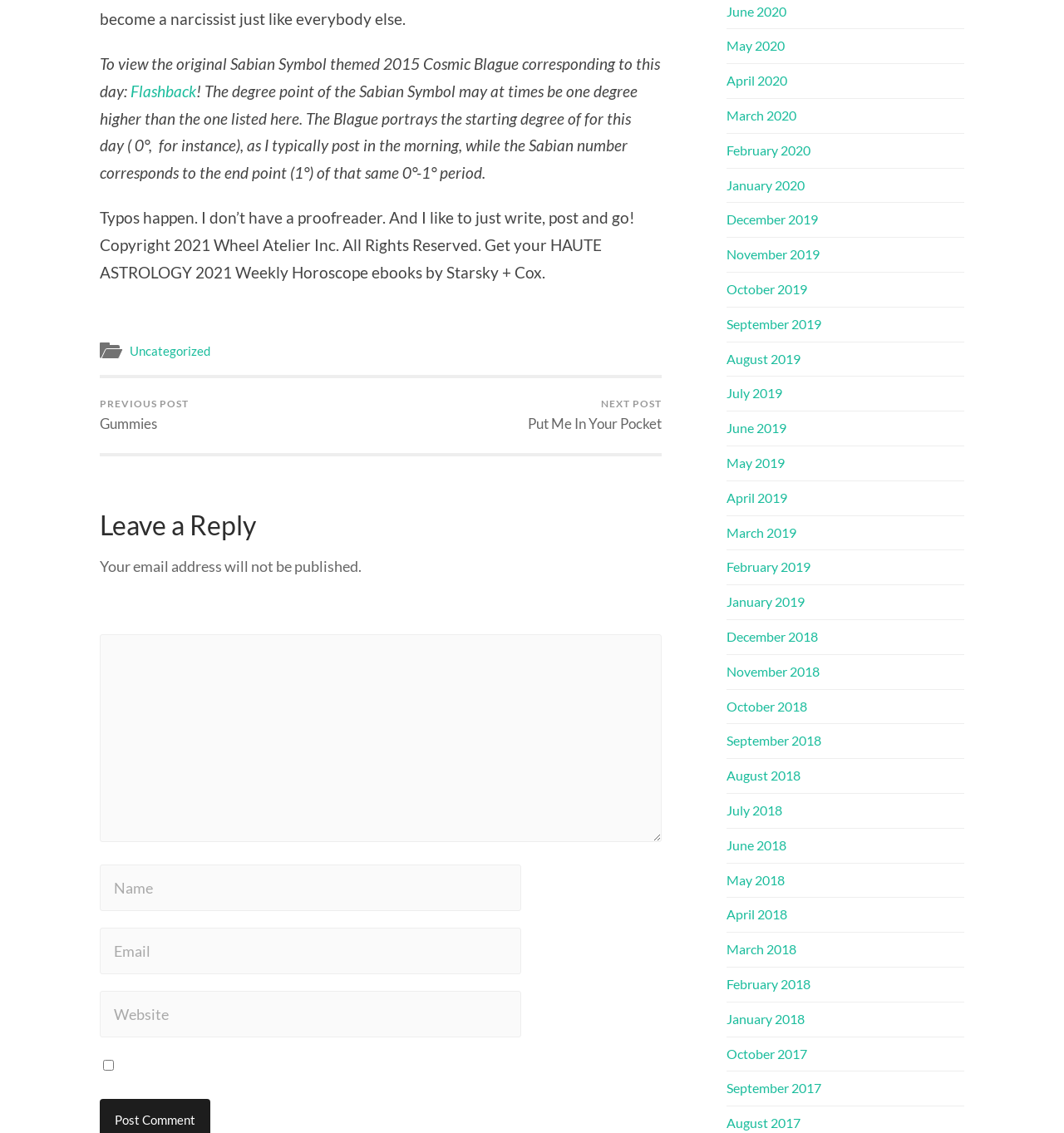What is the purpose of the Flashback link?
Answer the question with a single word or phrase by looking at the picture.

To view original Sabian Symbol